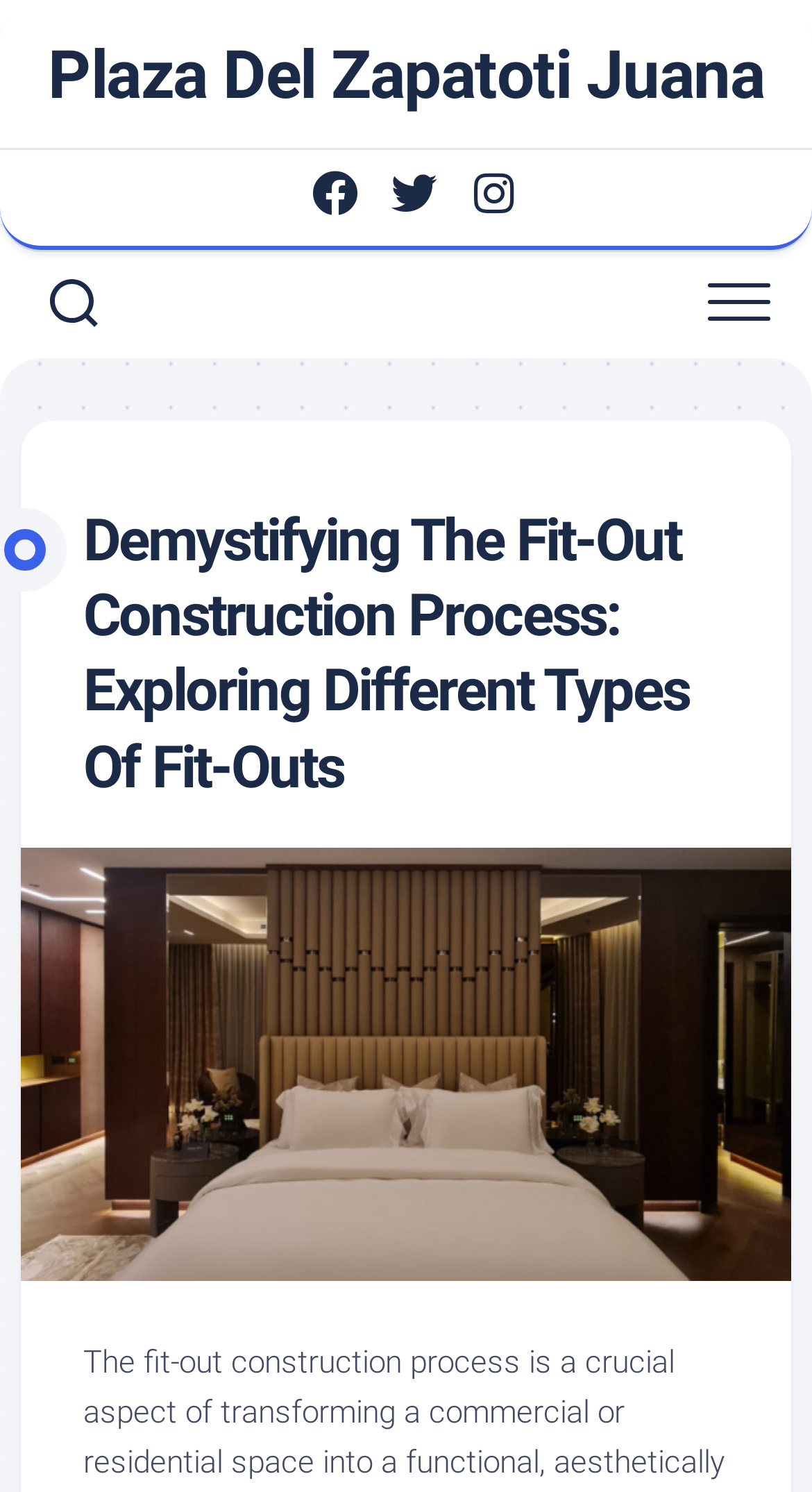Create an elaborate caption that covers all aspects of the webpage.

The webpage is about demystifying the fit-out construction process and exploring different types of fit-outs, specifically related to Plaza Del Zapatoti Juana. 

At the top of the page, there is a link to "Plaza Del Zapatoti Juana" that spans the entire width of the page. Below this link, there are three social media links, represented by icons, positioned side by side. 

To the right of these social media links, there is a button that is not expanded. On the left side of the page, there is another button. 

Below these buttons, there is a header section that occupies most of the page's width. Within this section, there is a heading that summarizes the main topic of the webpage, which is "Demystifying The Fit-Out Construction Process: Exploring Different Types Of Fit-Outs". 

Below the heading, there is a large image that also spans most of the page's width, and its description is the same as the heading.